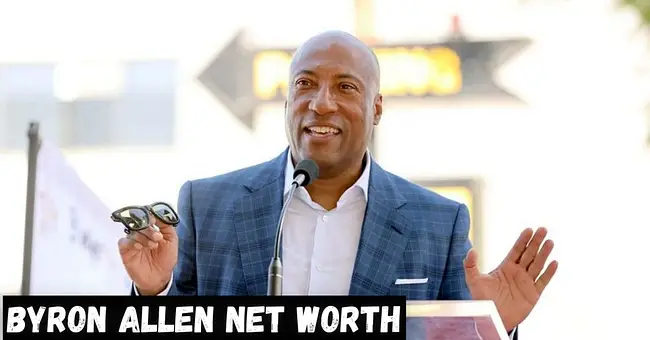What is the estimated net worth of Byron Allen?
Based on the image, provide your answer in one word or phrase.

$800 million